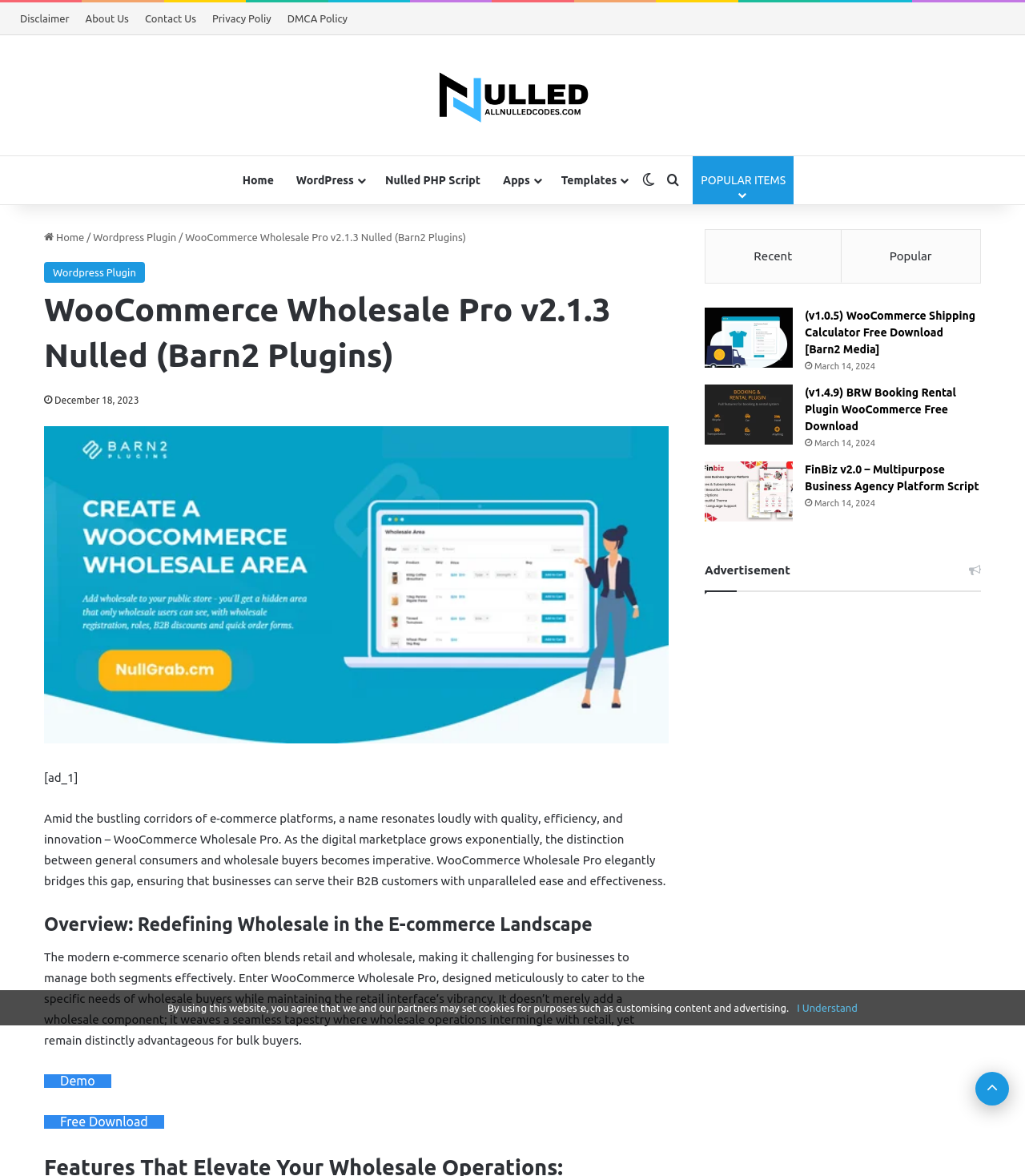Please answer the following question as detailed as possible based on the image: 
What is the category of the plugin?

The category of the plugin can be inferred from the navigation menu on the webpage, where it is listed under 'WordPress Plugin'. This indicates that the plugin is related to WordPress and is a type of plugin for the platform.